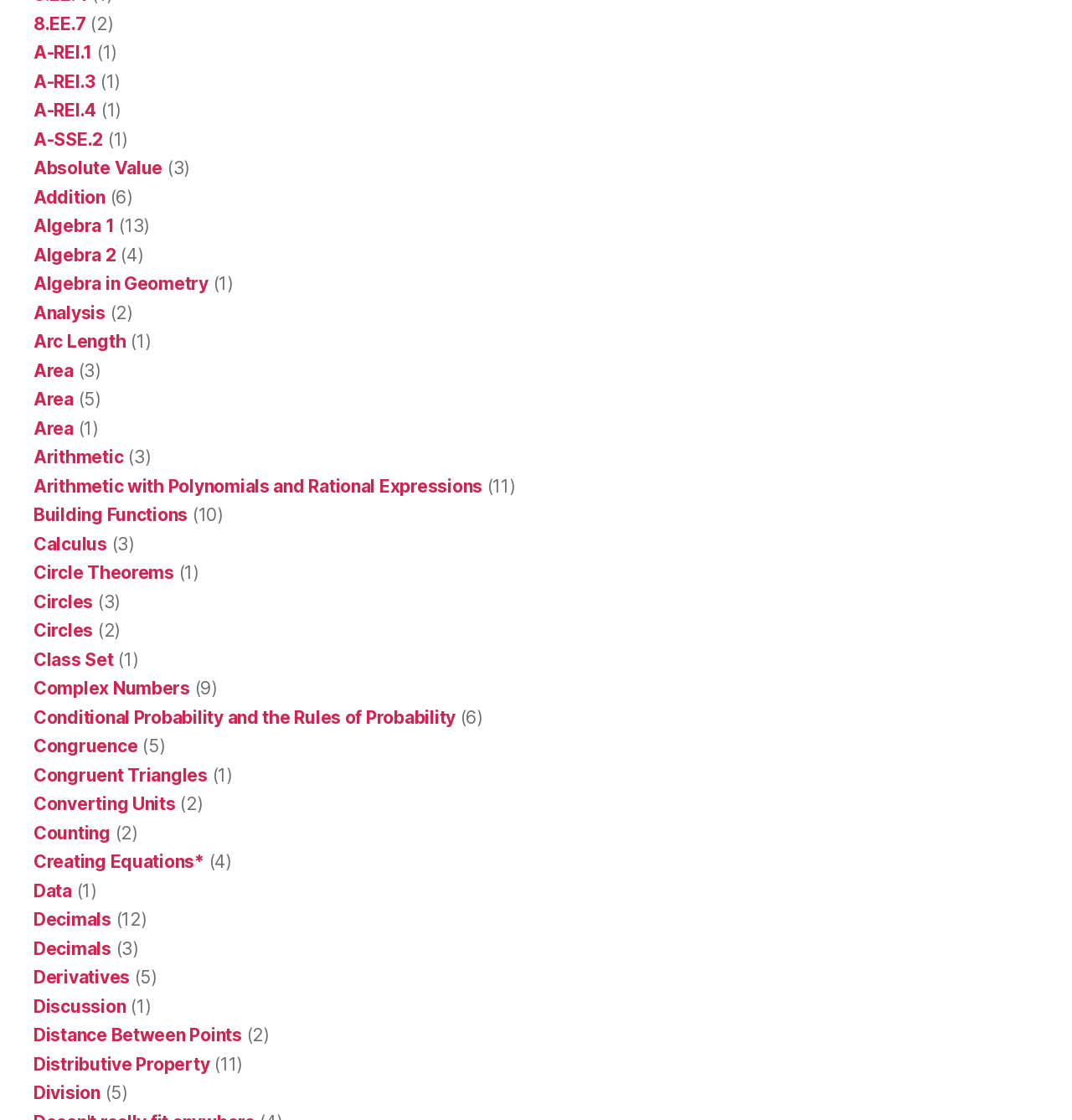Please locate the bounding box coordinates of the element that should be clicked to achieve the given instruction: "Click on '8.EE.7'".

[0.031, 0.012, 0.08, 0.03]